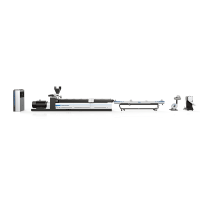Provide your answer in one word or a succinct phrase for the question: 
Where can this machine be used?

Laboratories or production environments